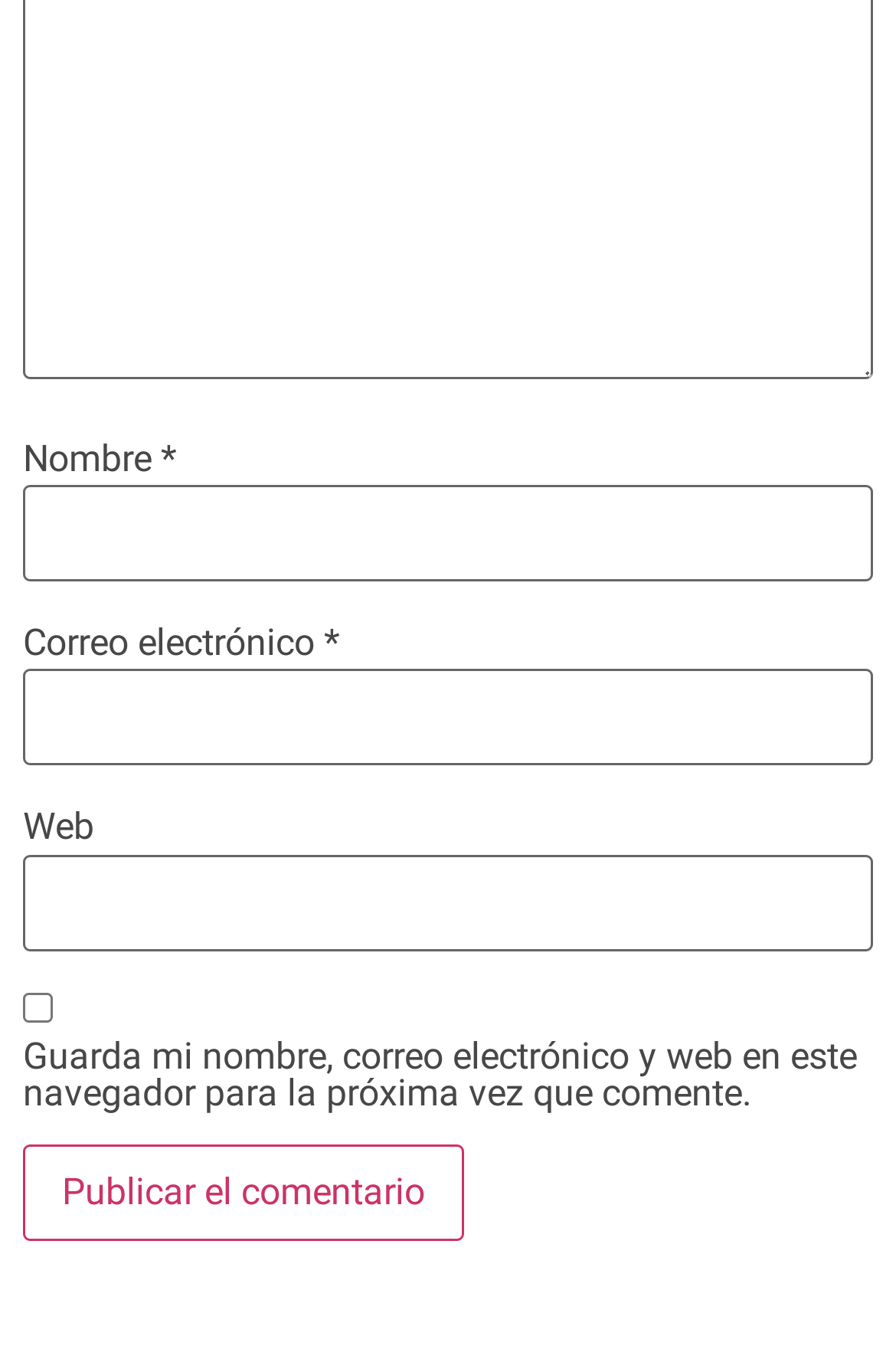What is the purpose of the checkbox?
Based on the visual, give a brief answer using one word or a short phrase.

Save comment info